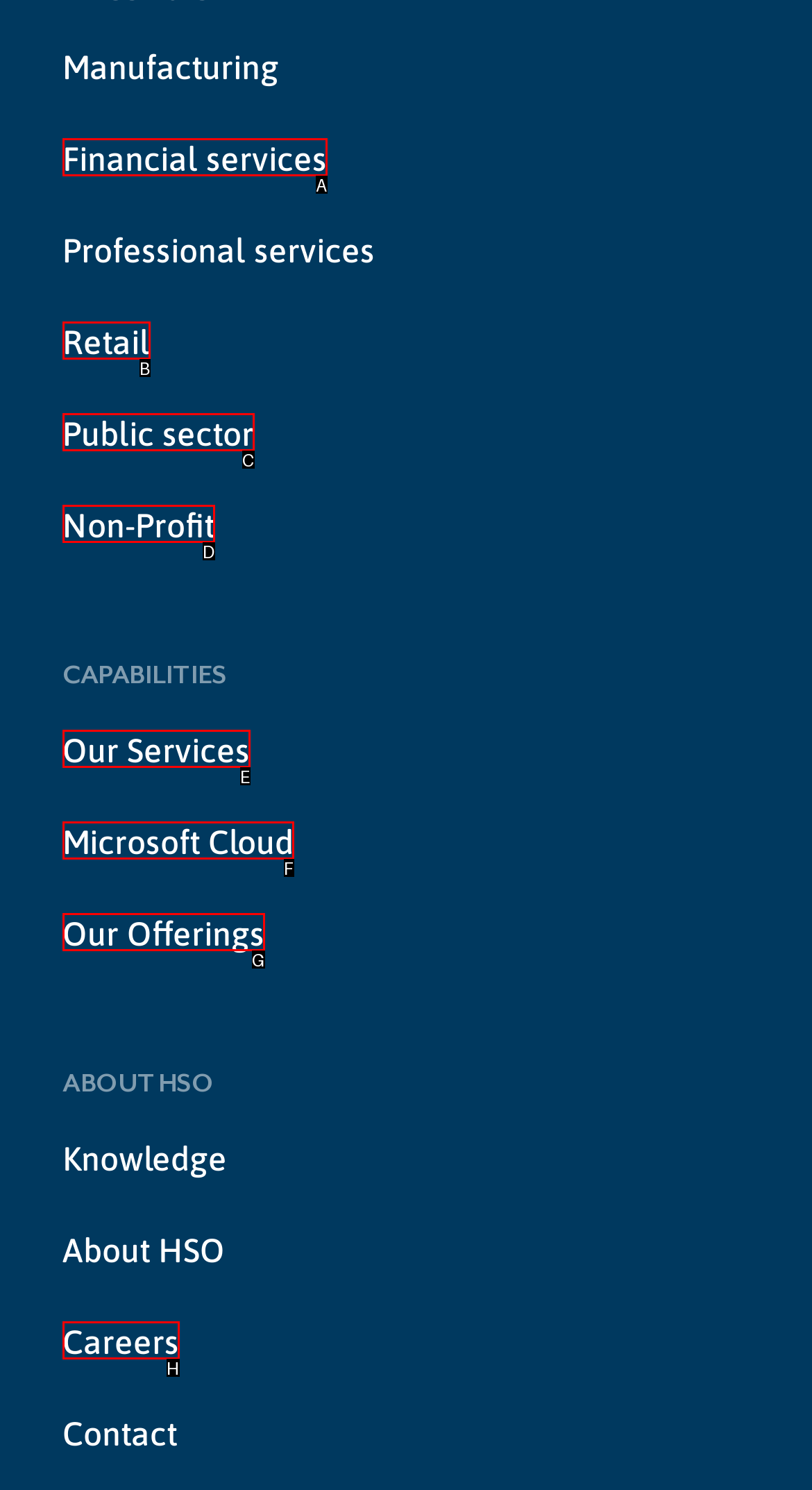With the provided description: Careers, select the most suitable HTML element. Respond with the letter of the selected option.

H